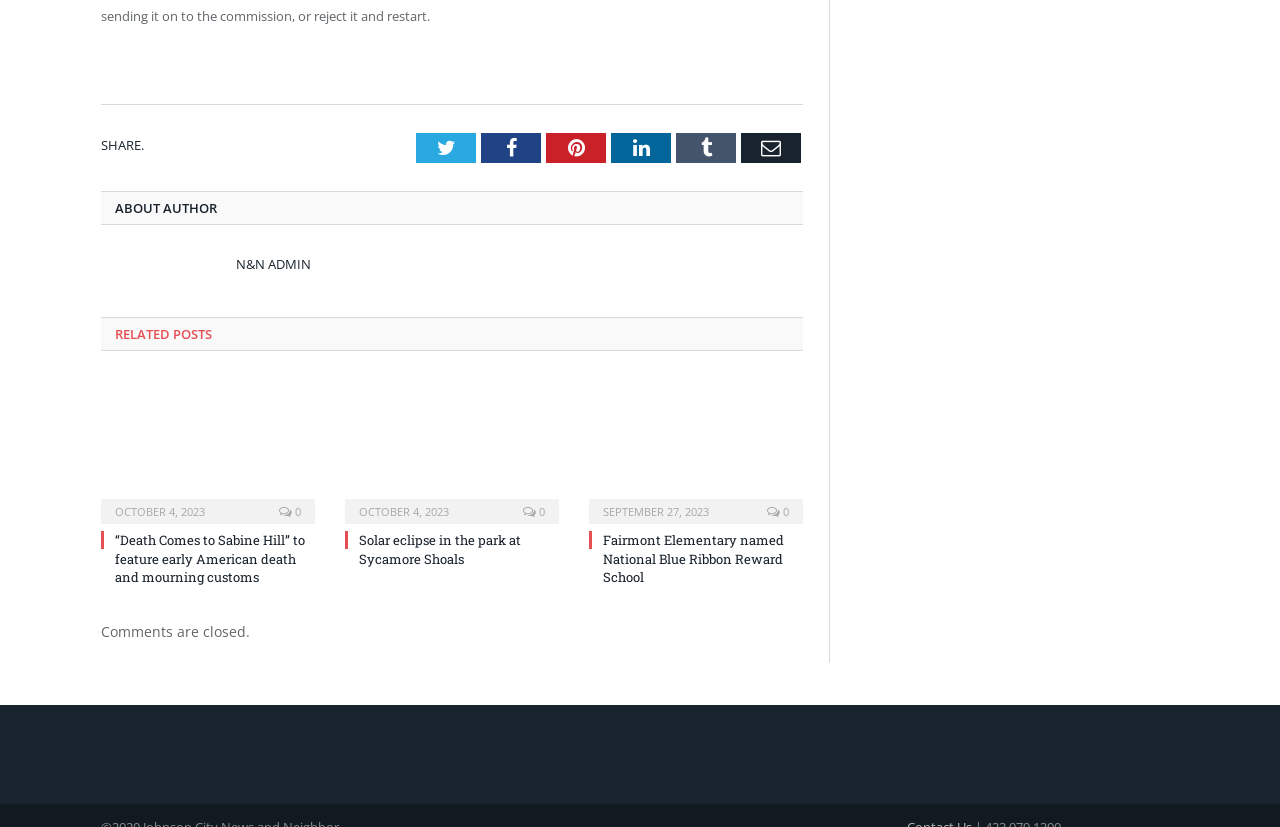What is the title of the first related post?
Your answer should be a single word or phrase derived from the screenshot.

“Death Comes to Sabine Hill” to feature early American death and mourning customs